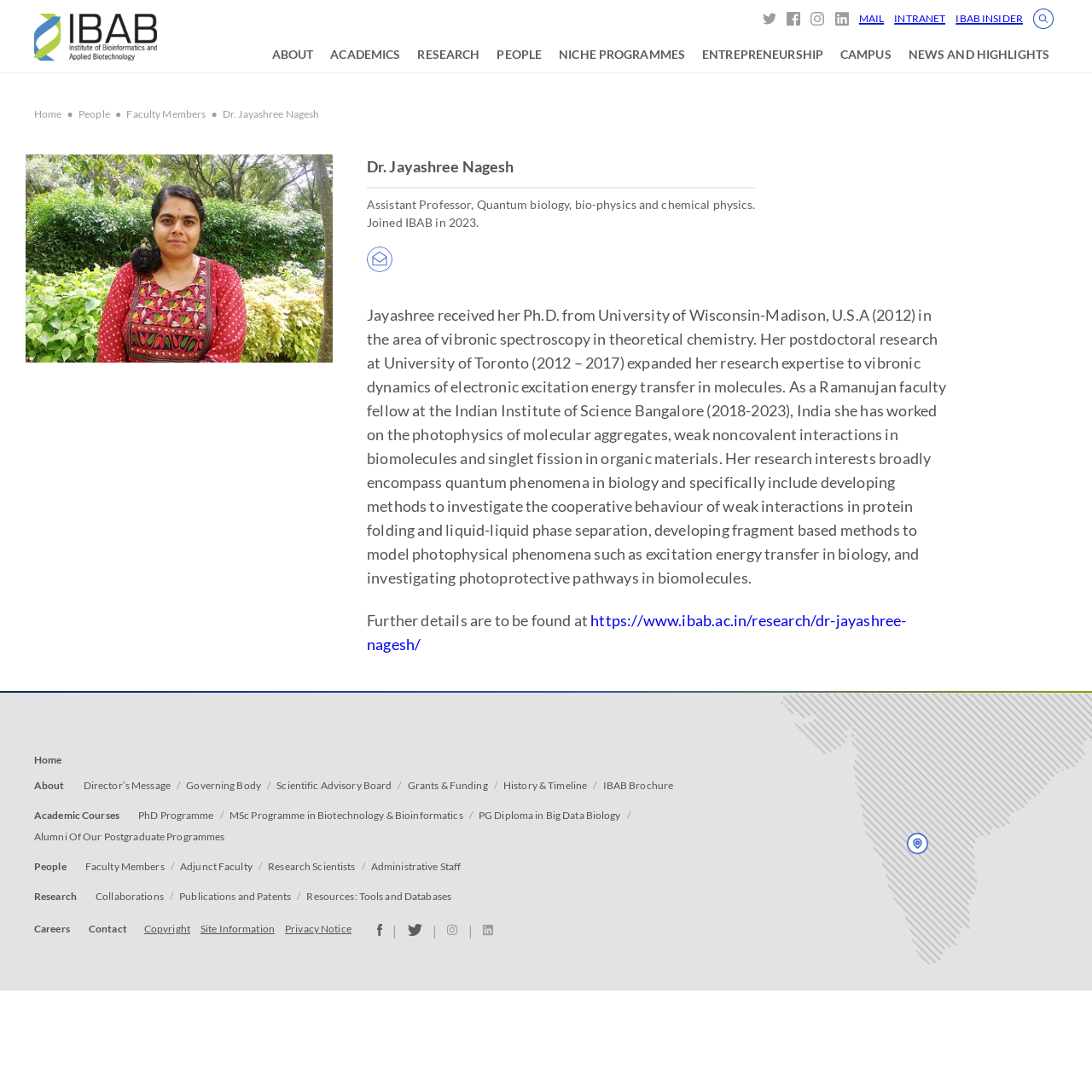Using the webpage screenshot, locate the HTML element that fits the following description and provide its bounding box: "parent_node: MAIL INTRANET IBAB INSIDER".

[0.0, 0.002, 0.18, 0.066]